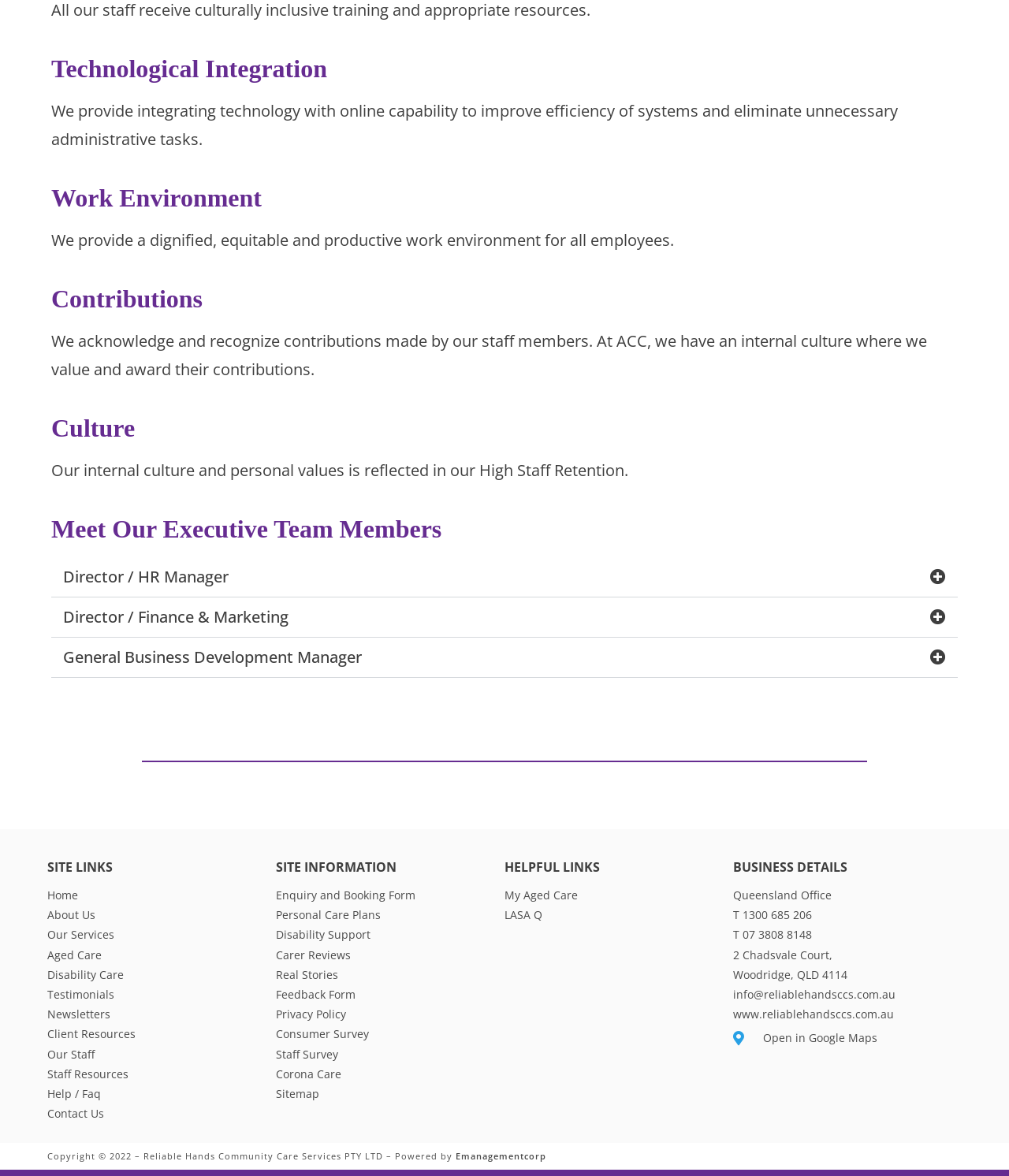What is the company's mission?
Can you give a detailed and elaborate answer to the question?

Based on the heading 'Technological Integration' and the static text 'We provide integrating technology with online capability to improve efficiency of systems and eliminate unnecessary administrative tasks.', it can be inferred that the company's mission is to integrate technology to improve efficiency.